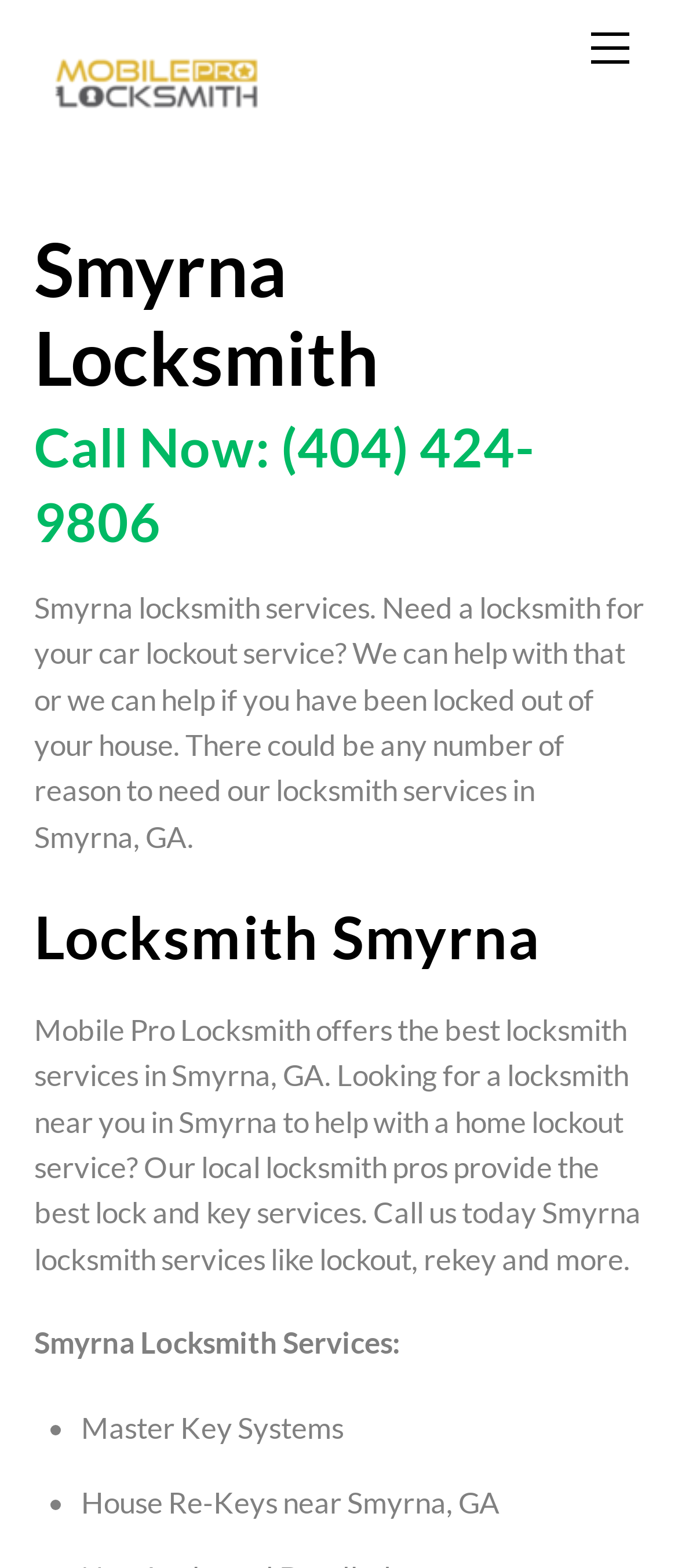What is the phone number to call for locksmith services?
Examine the webpage screenshot and provide an in-depth answer to the question.

I found the phone number by looking at the heading 'Call Now: (404) 424-9806' which is a clickable link, indicating that it's a phone number to call for locksmith services.